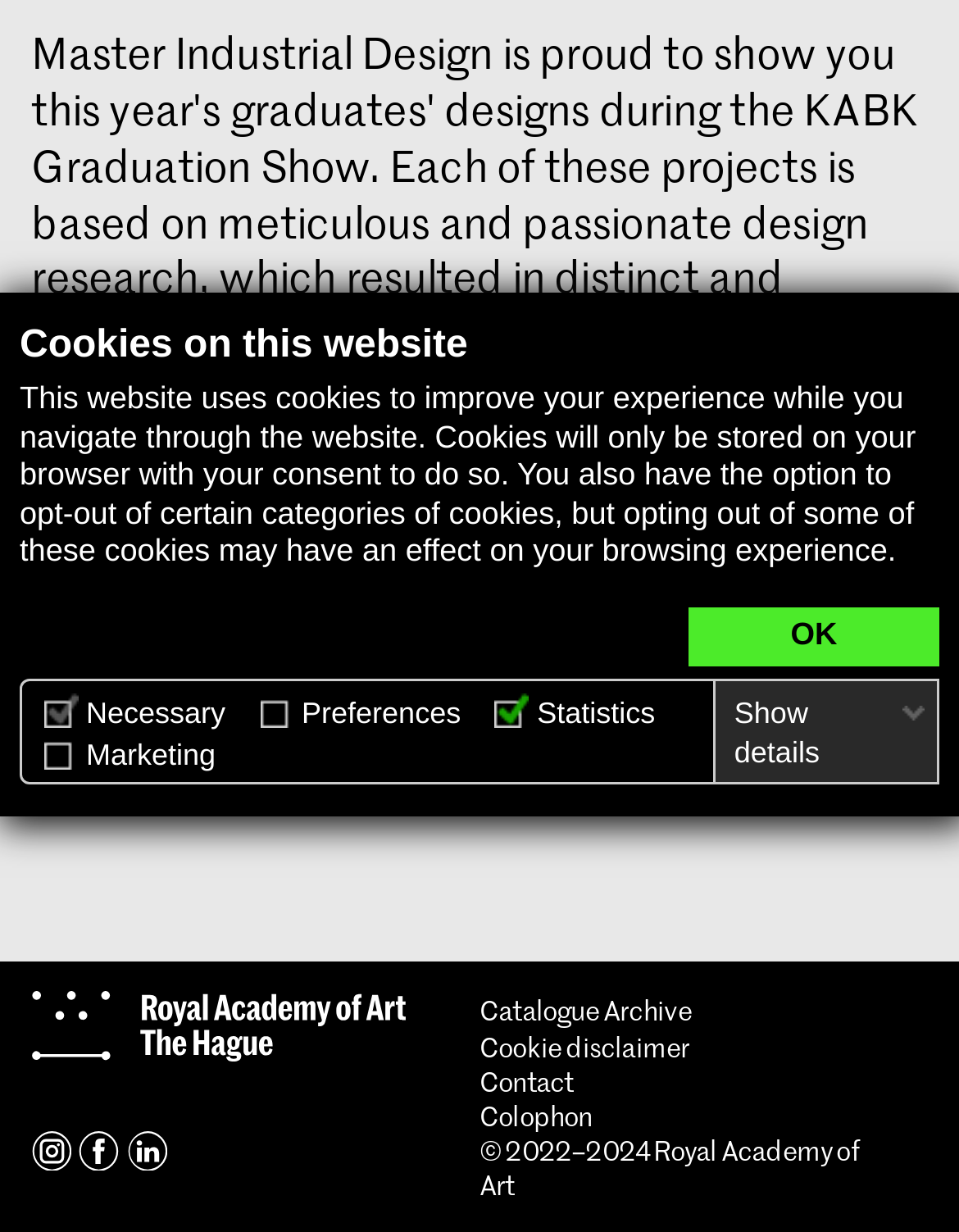Using the element description Colophon, predict the bounding box coordinates for the UI element. Provide the coordinates in (top-left x, top-left y, bottom-right x, bottom-right y) format with values ranging from 0 to 1.

[0.5, 0.888, 0.618, 0.92]